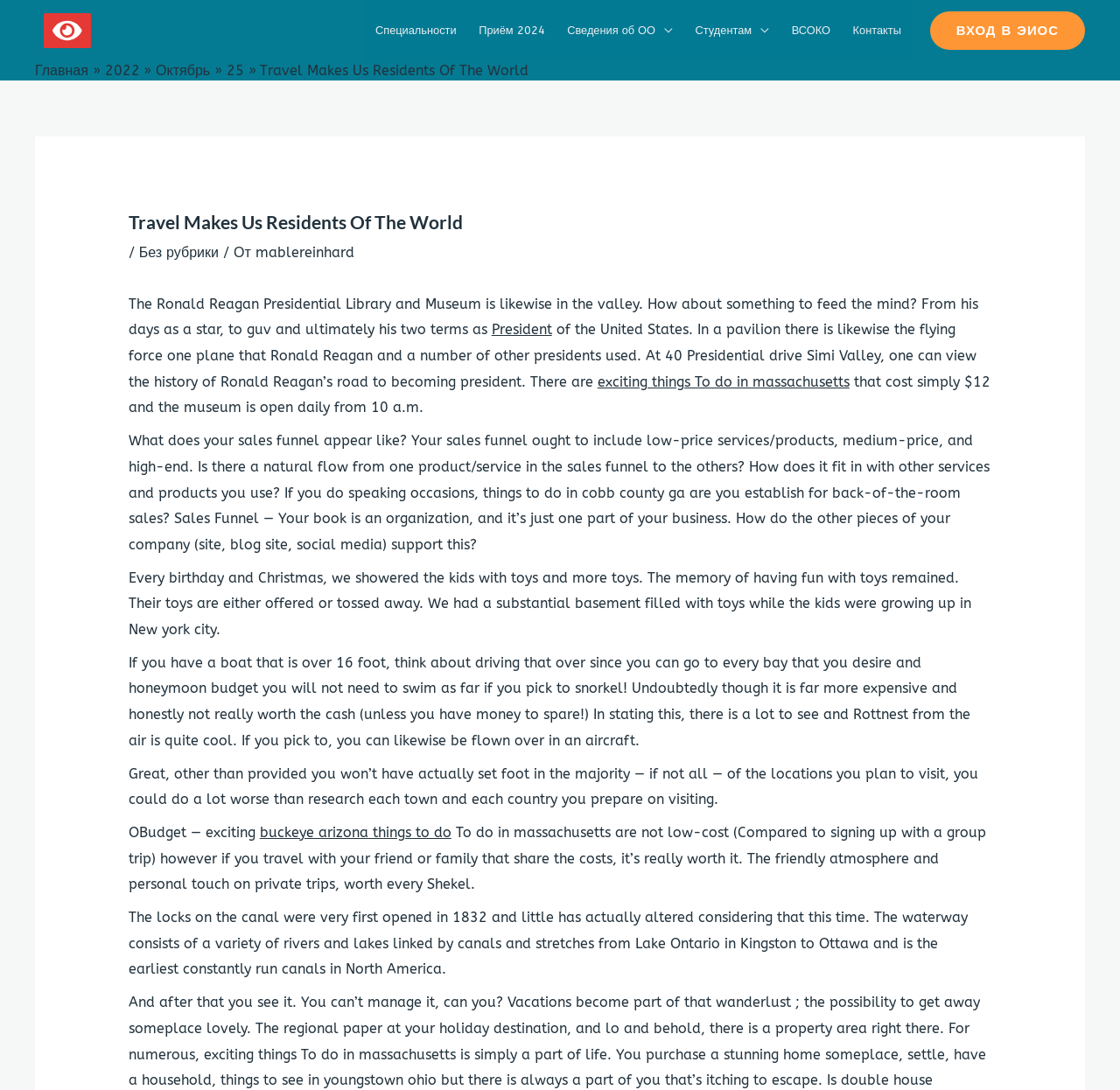Locate the coordinates of the bounding box for the clickable region that fulfills this instruction: "Click on the 'ВХОД В ЭИОС' button".

[0.83, 0.01, 0.969, 0.046]